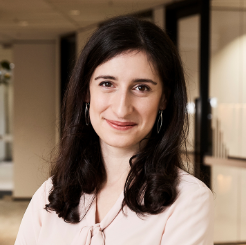Using the elements shown in the image, answer the question comprehensively: What sector does Anna Cohen focus on for evidence-based decision-making?

According to the caption, Anna Cohen focuses on evidence-based decision-making particularly within the health sector, which implies that her area of expertise is in the health sector.